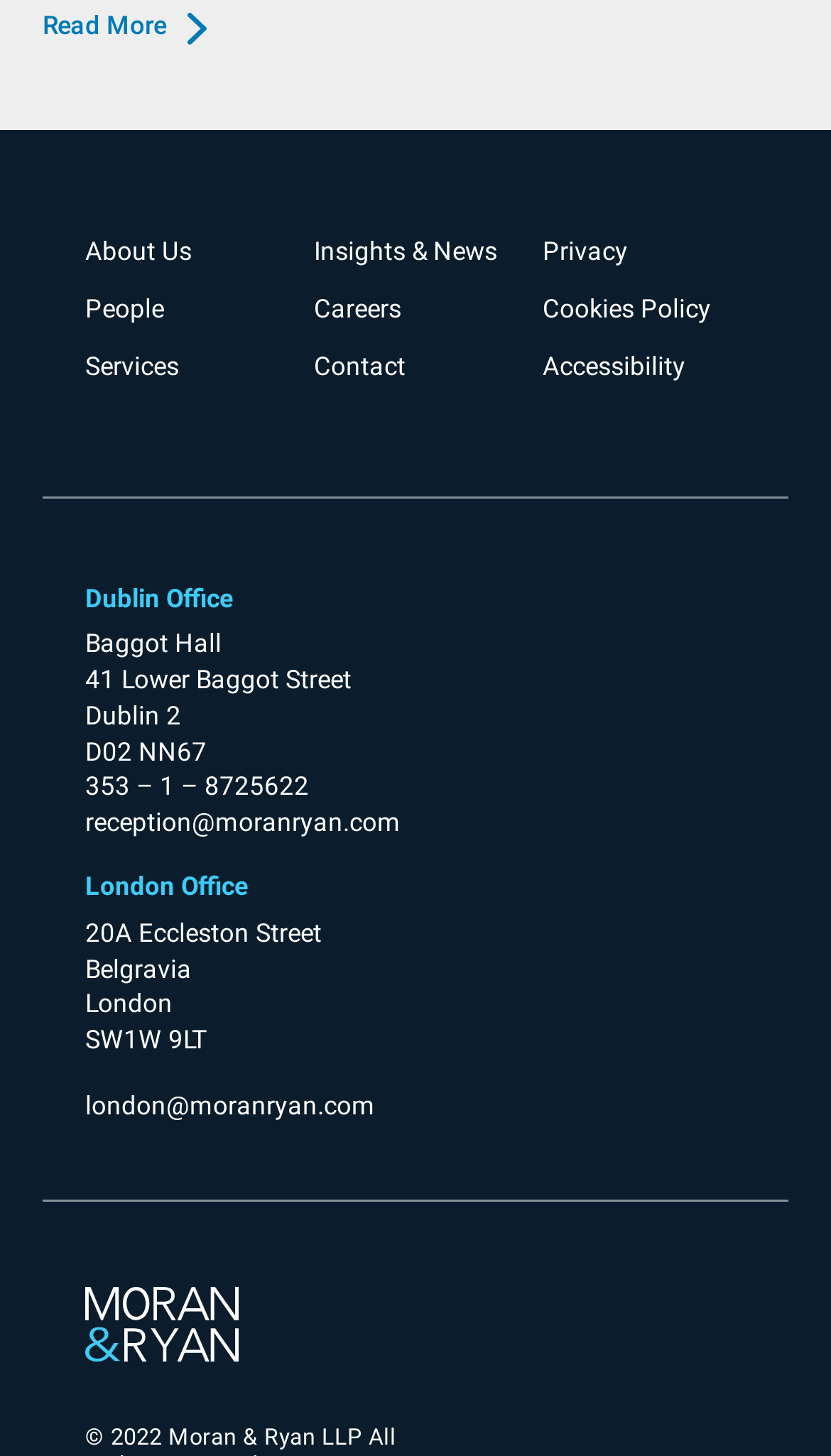Please provide the bounding box coordinates for the element that needs to be clicked to perform the following instruction: "Go to the Home Page". The coordinates should be given as four float numbers between 0 and 1, i.e., [left, top, right, bottom].

[0.103, 0.898, 0.287, 0.918]